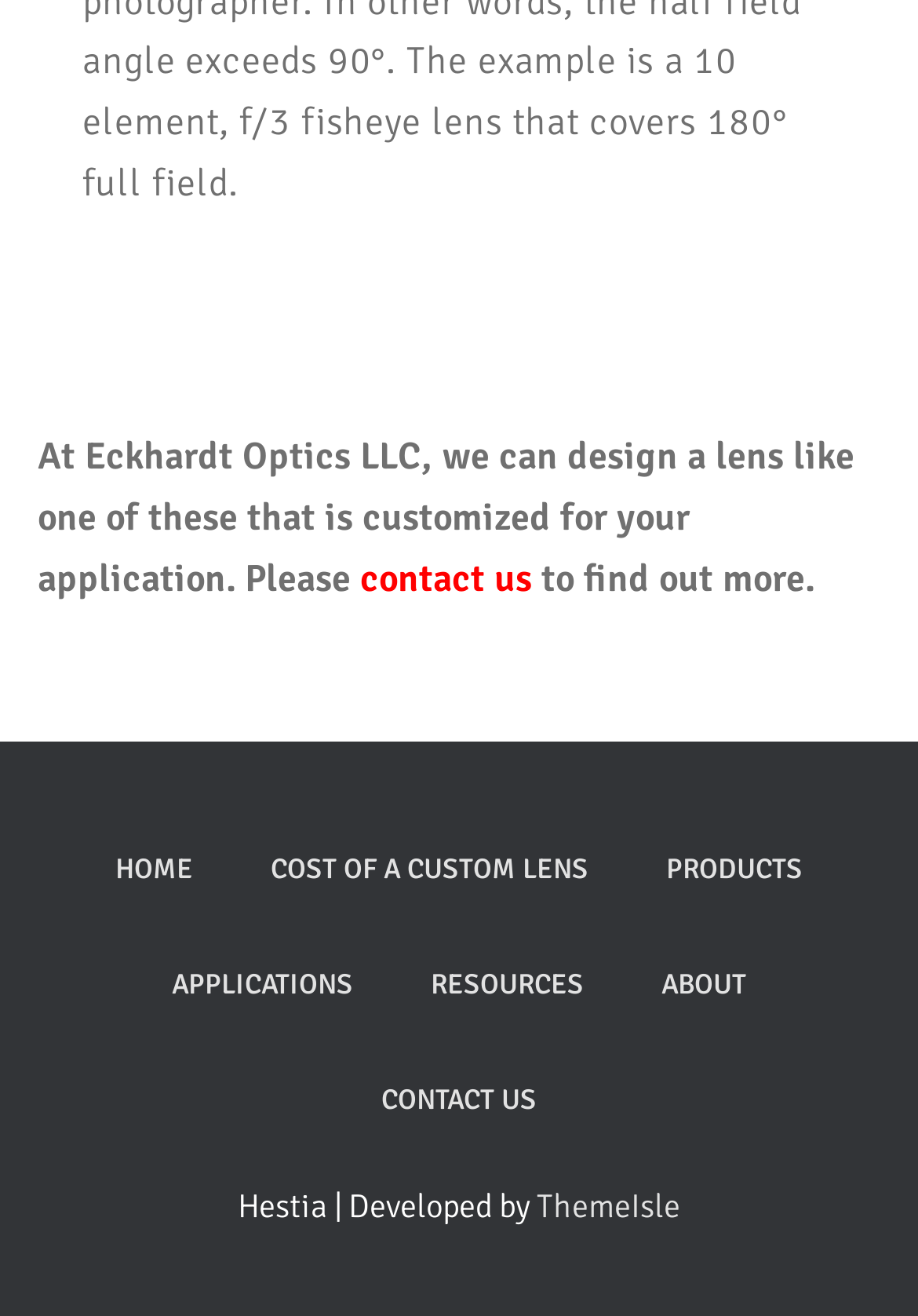Locate the coordinates of the bounding box for the clickable region that fulfills this instruction: "visit theme isle".

[0.585, 0.901, 0.741, 0.932]